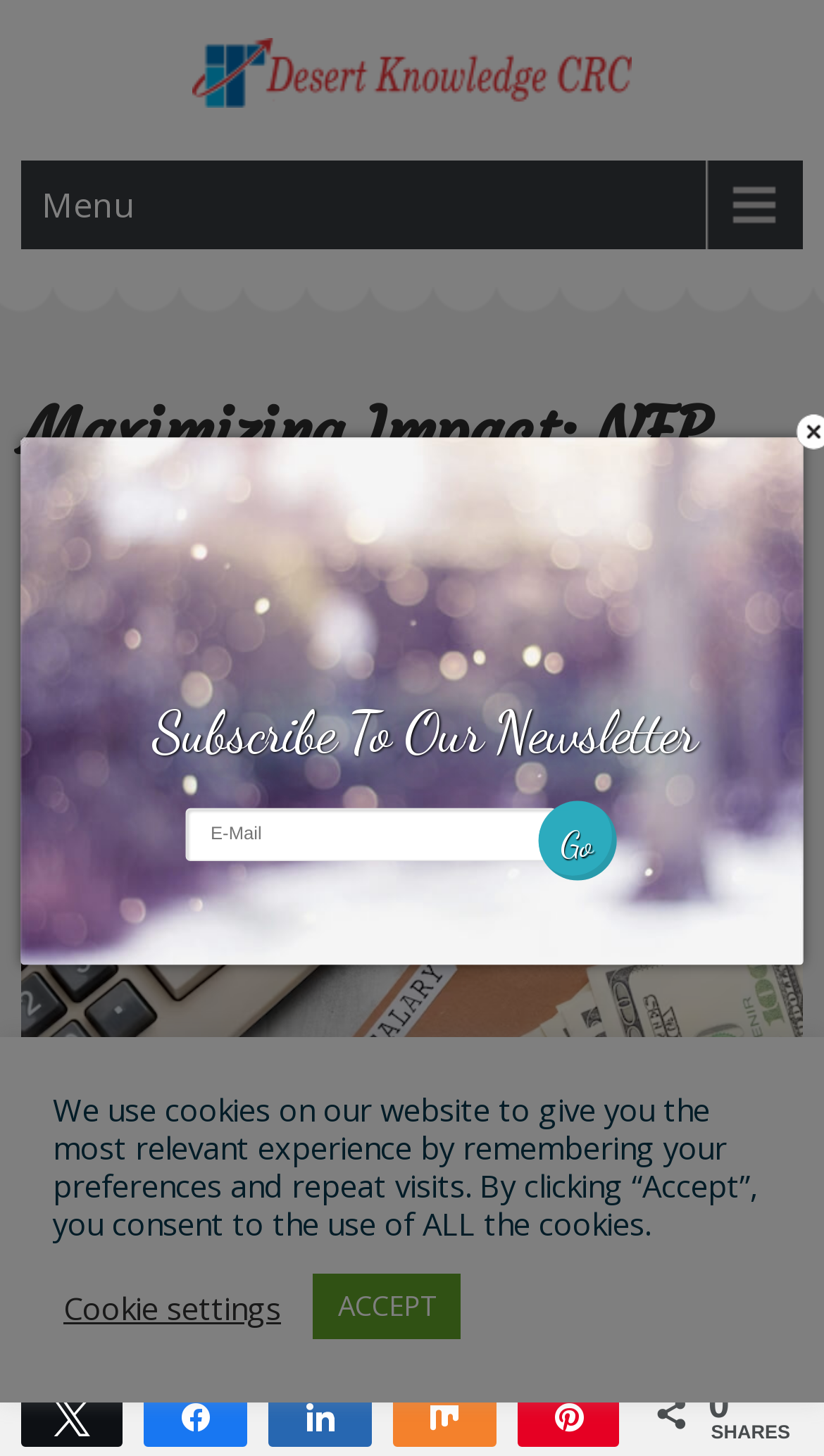Find the bounding box coordinates of the clickable area that will achieve the following instruction: "Click the Menu link".

[0.025, 0.11, 0.975, 0.171]